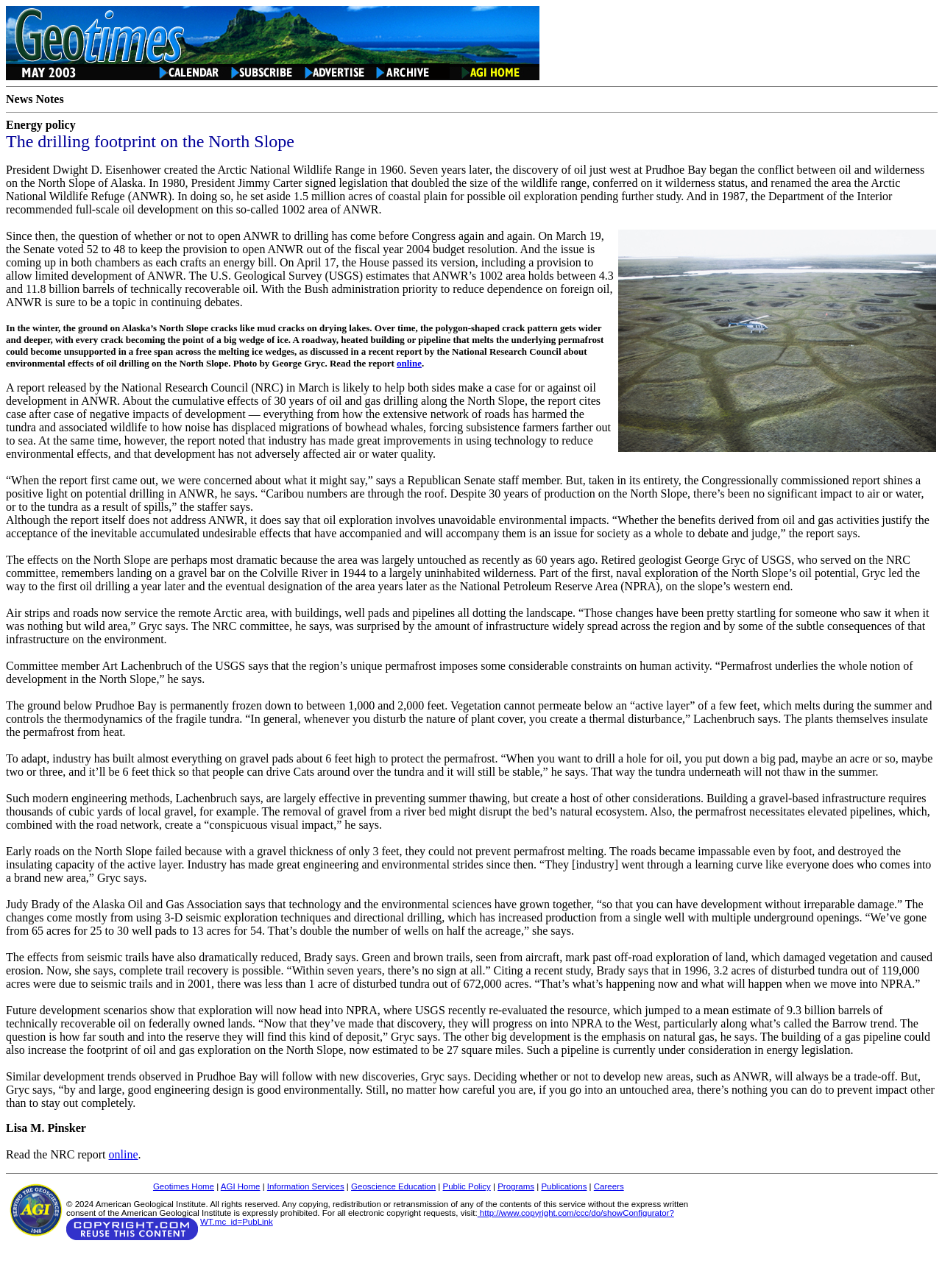Please specify the bounding box coordinates of the element that should be clicked to execute the given instruction: 'View online'. Ensure the coordinates are four float numbers between 0 and 1, expressed as [left, top, right, bottom].

[0.421, 0.278, 0.448, 0.286]